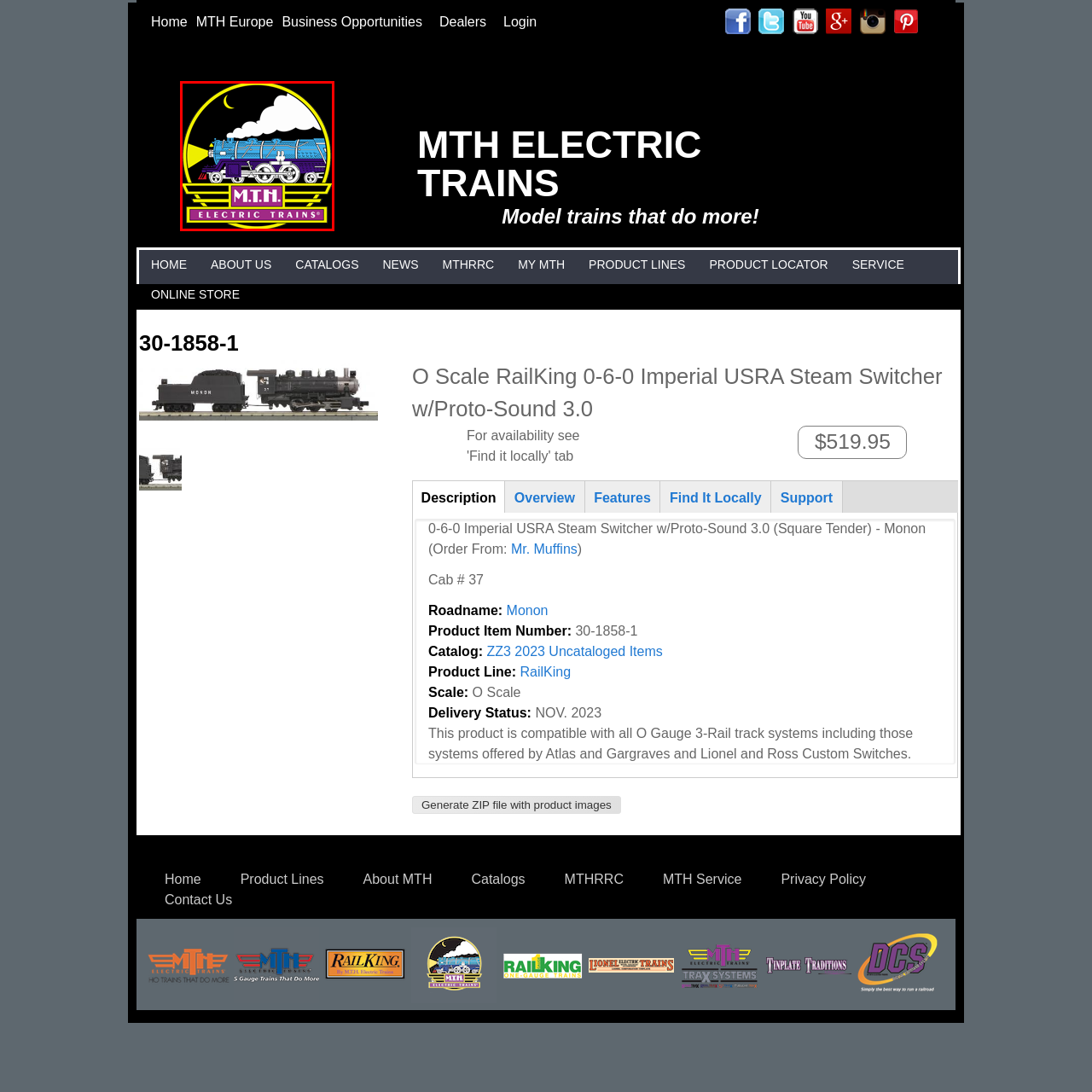Analyze and describe the image content within the red perimeter in detail.

This image features the vibrant logo of M.T.H. Electric Trains, showcasing a stylized electric train powered by steam, characterized by its distinctive blue color and shining headlamp. The train is depicted within a circular frame, complemented by a night sky filled with a crescent moon and clouds. The logo prominently displays "M.T.H." at the top in bold lettering, while the words "ELECTRIC TRAINS" are featured below in a striking purple band. This emblem encapsulates the brand's identity as a leader in the model train industry, representing quality and innovation in electric train manufacturing.